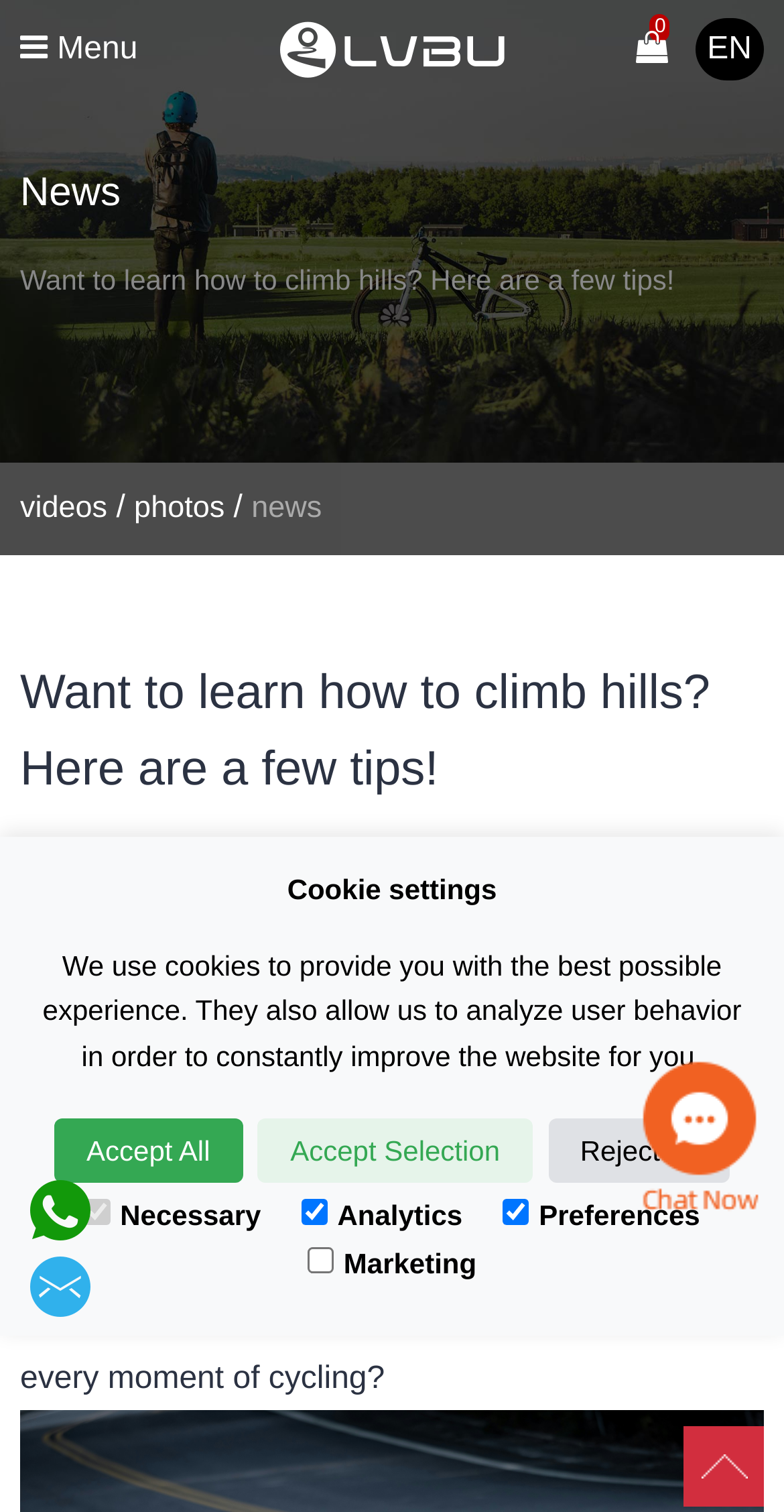What is the name of the product mentioned on this webpage?
Please respond to the question with as much detail as possible.

I found this answer by looking at the text content of the webpage, specifically the link 'KF Bottle battery ebike kit' that is located in the middle section of the webpage.